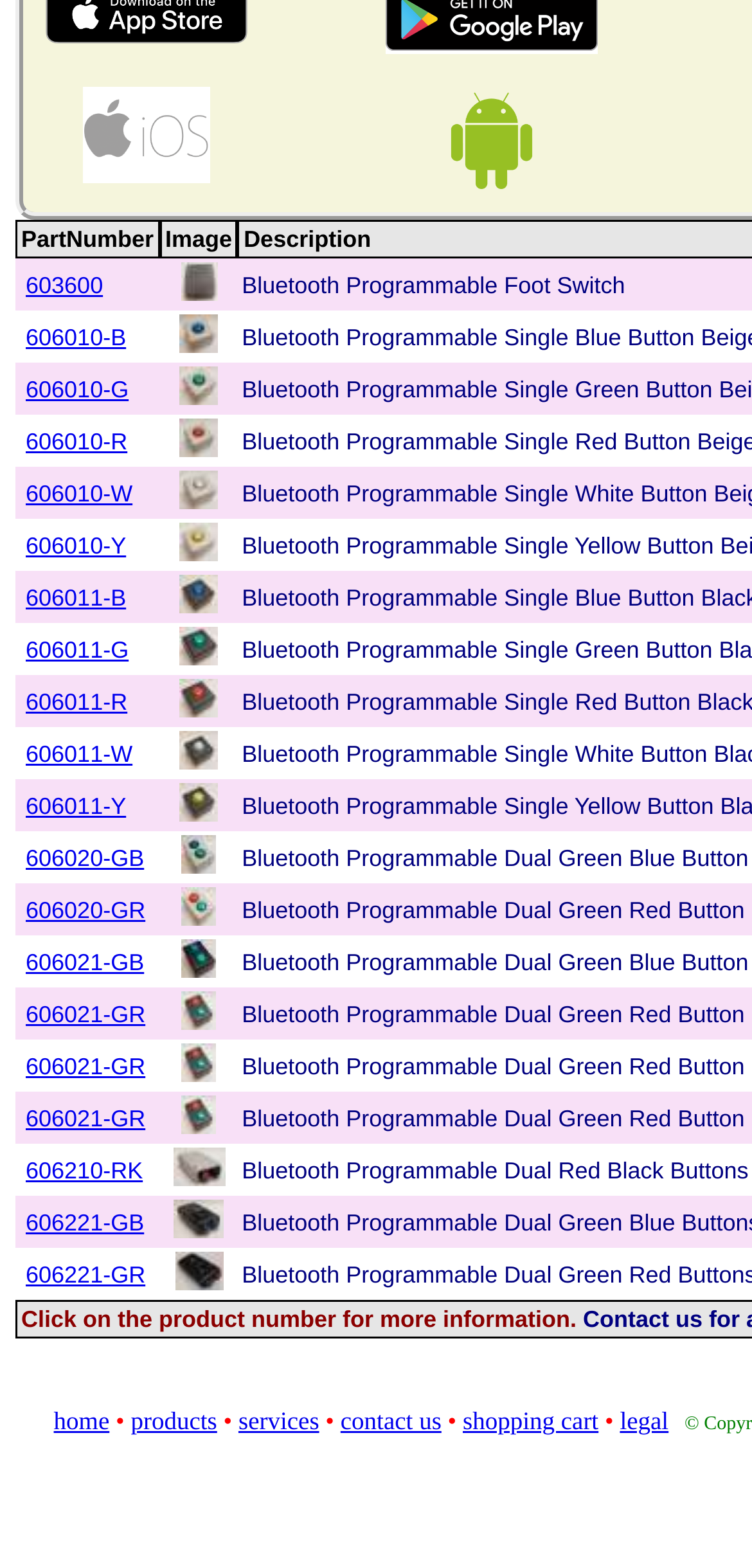Give a one-word or short phrase answer to the question: 
Are all products listed with a part number?

Yes